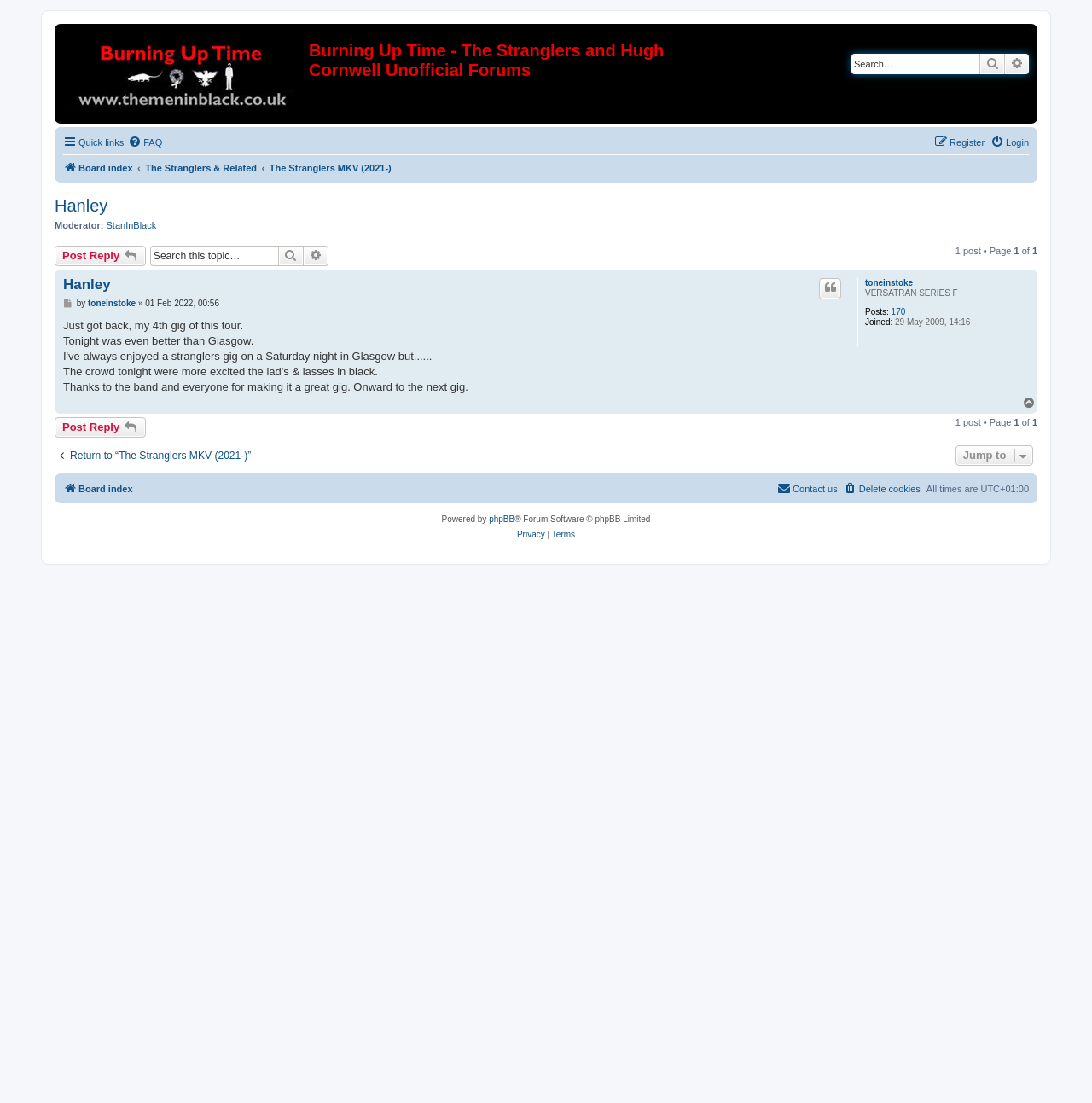Please extract the title of the webpage.

Burning Up Time - The Stranglers and Hugh Cornwell Unofficial Forums